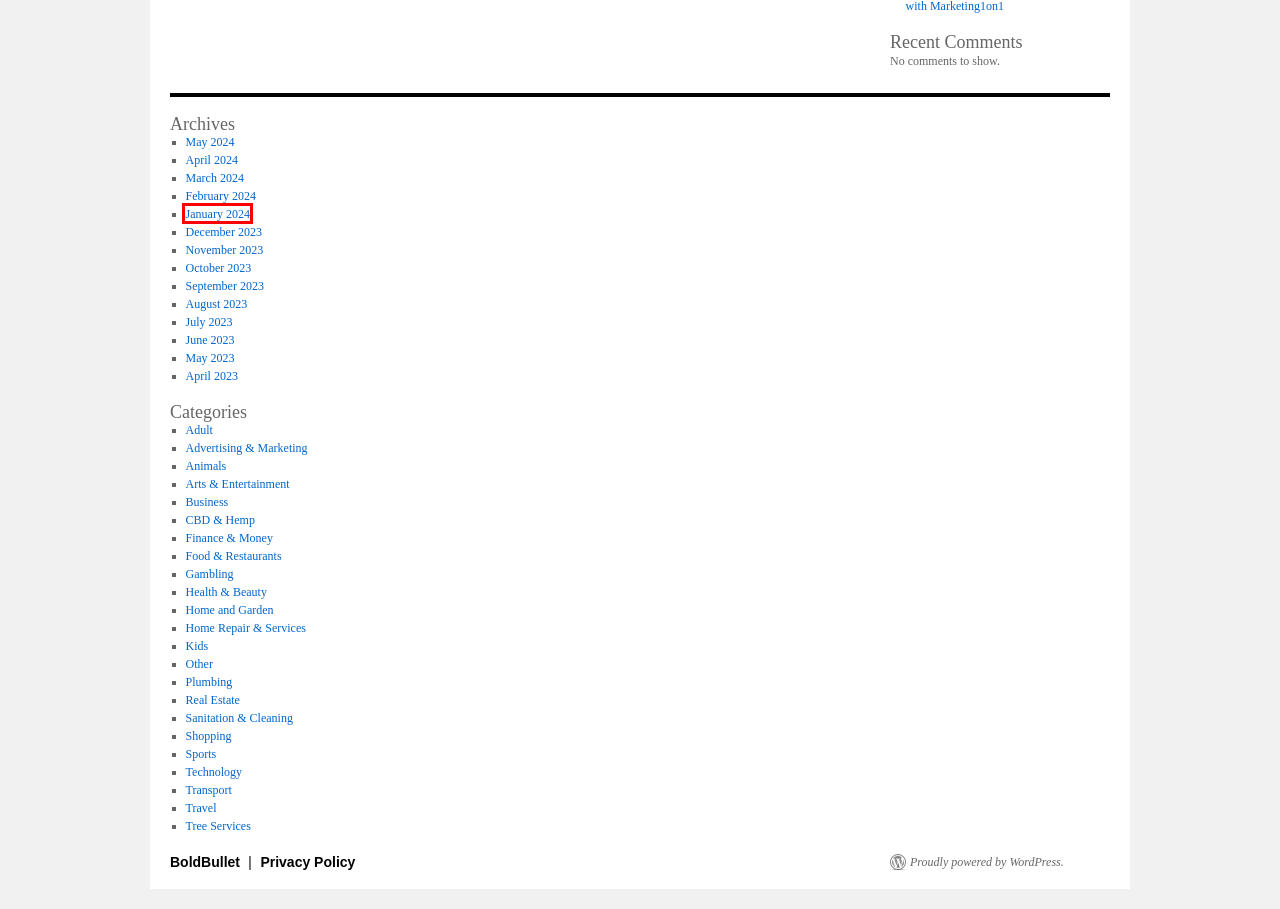A screenshot of a webpage is given, featuring a red bounding box around a UI element. Please choose the webpage description that best aligns with the new webpage after clicking the element in the bounding box. These are the descriptions:
A. Transport | BoldBullet
B. November | 2023 | BoldBullet
C. February | 2024 | BoldBullet
D. January | 2024 | BoldBullet
E. May | 2023 | BoldBullet
F. August | 2023 | BoldBullet
G. Animals | BoldBullet
H. May | 2024 | BoldBullet

D